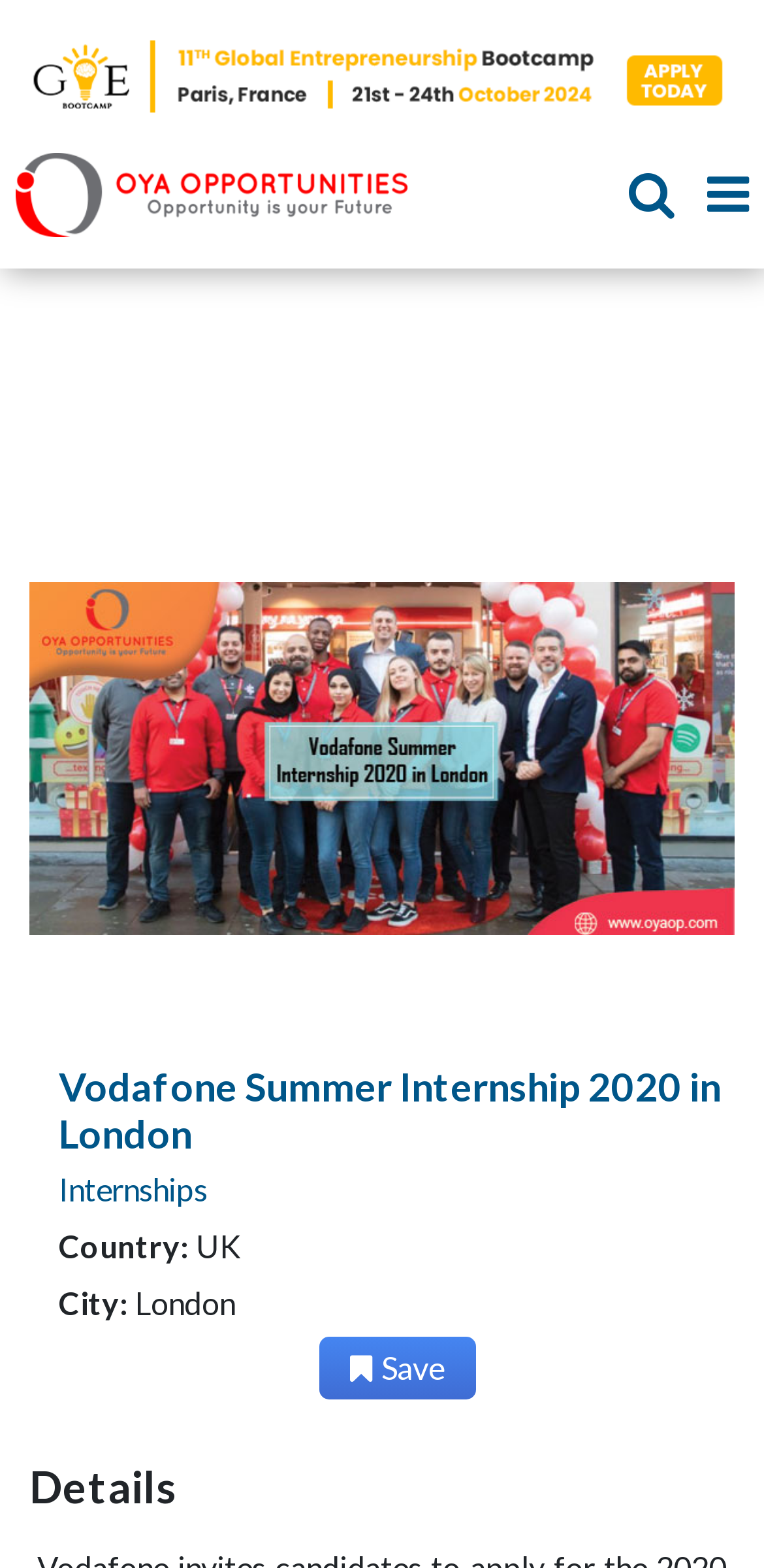What is the section title below the internship details?
Offer a detailed and full explanation in response to the question.

I found the answer by looking at the heading element below the internship details and its corresponding text 'Details'.